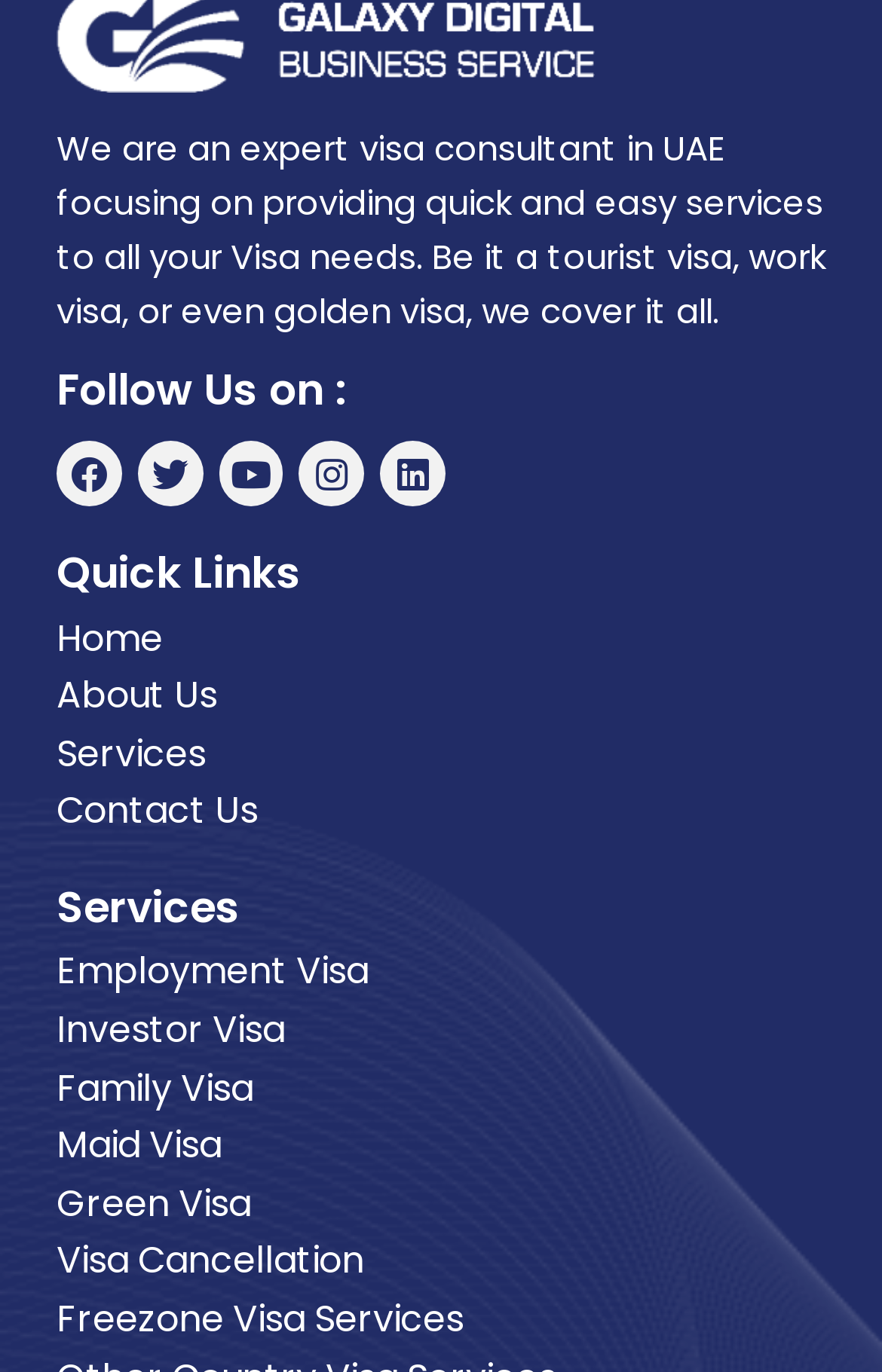Specify the bounding box coordinates of the element's region that should be clicked to achieve the following instruction: "Follow us on Facebook". The bounding box coordinates consist of four float numbers between 0 and 1, in the format [left, top, right, bottom].

[0.064, 0.322, 0.138, 0.369]